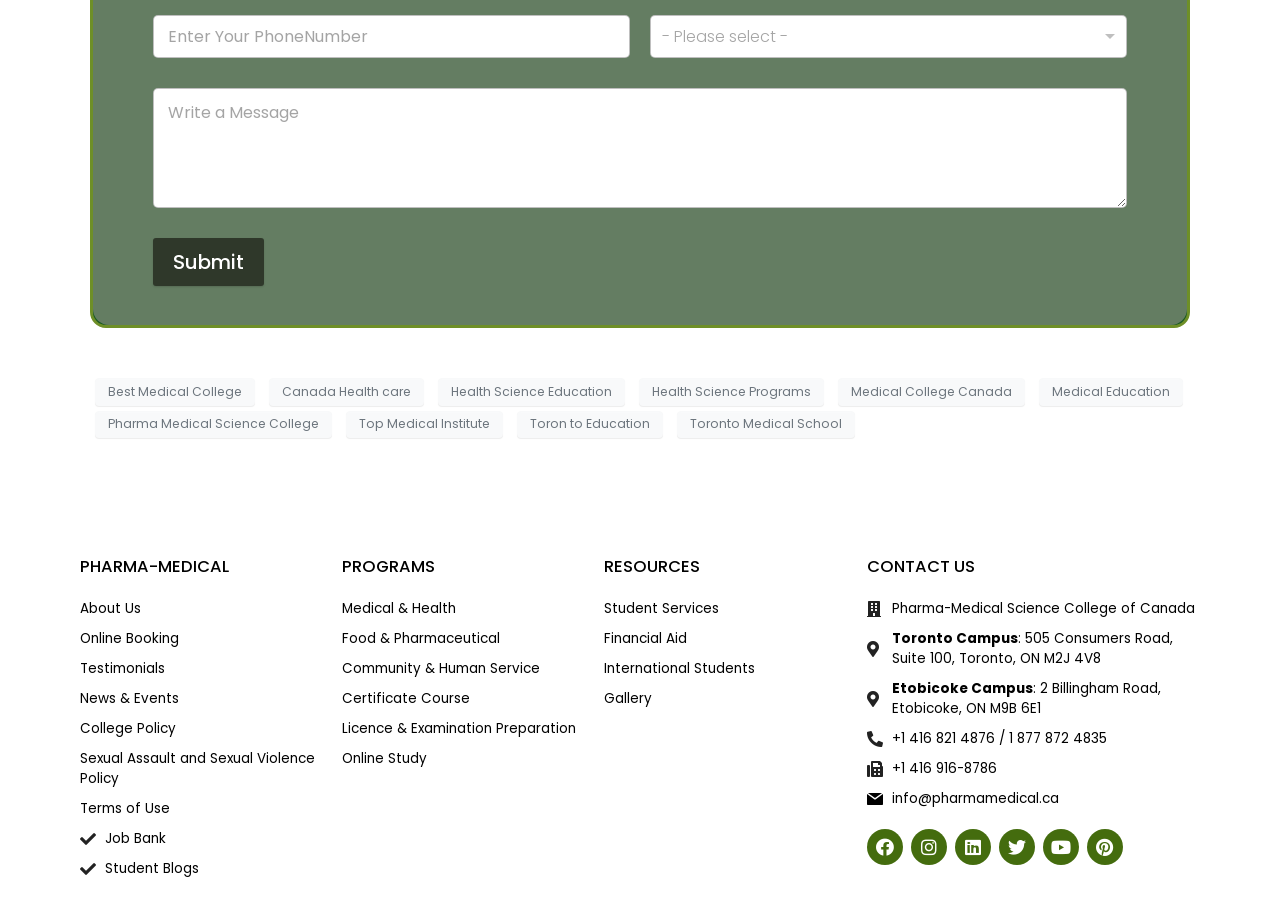Please answer the following question using a single word or phrase: What is the name of the college?

Pharma-Medical Science College of Canada